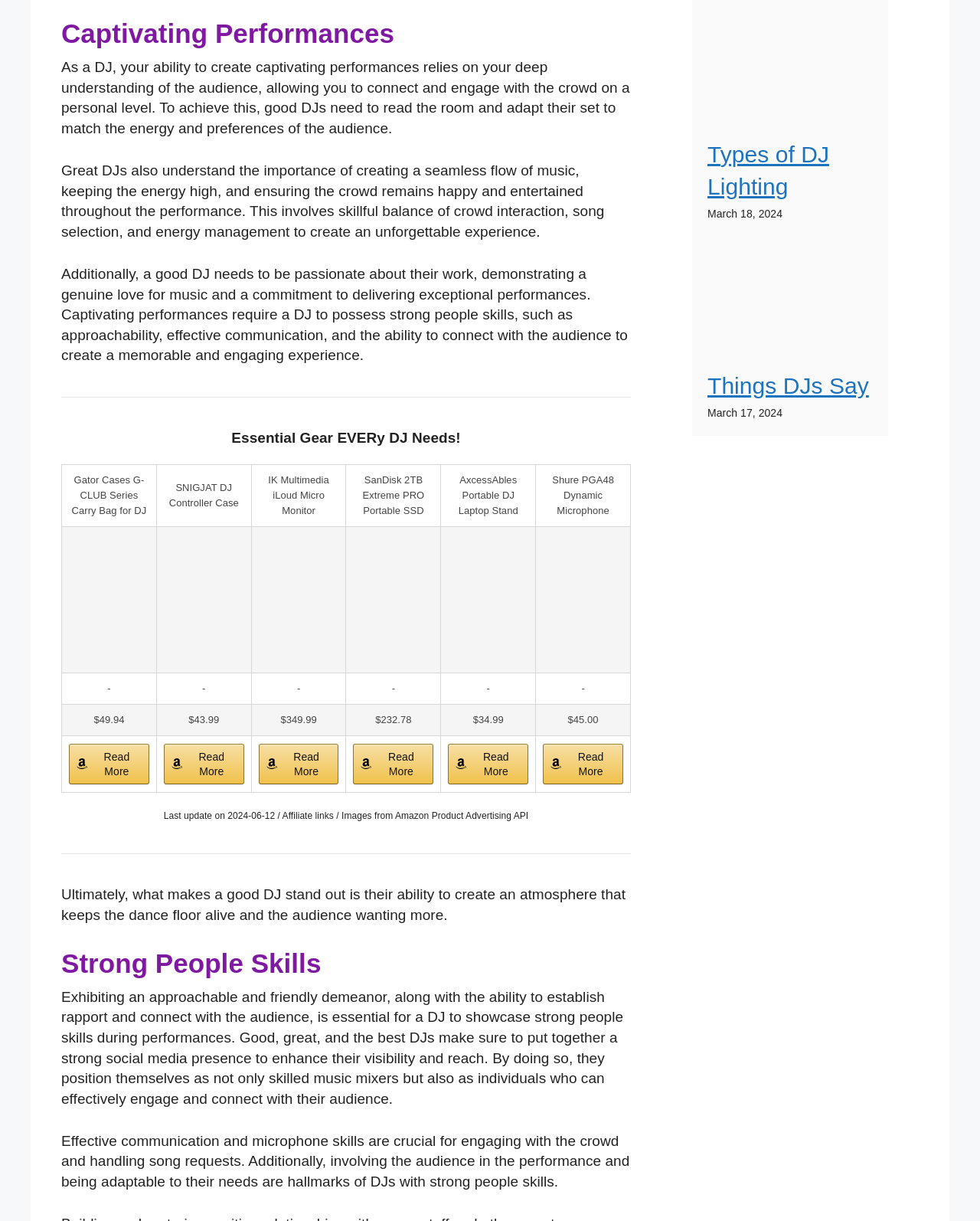Can you identify the bounding box coordinates of the clickable region needed to carry out this instruction: 'Learn about DJ phrases and expressions'? The coordinates should be four float numbers within the range of 0 to 1, stated as [left, top, right, bottom].

[0.722, 0.238, 0.891, 0.251]